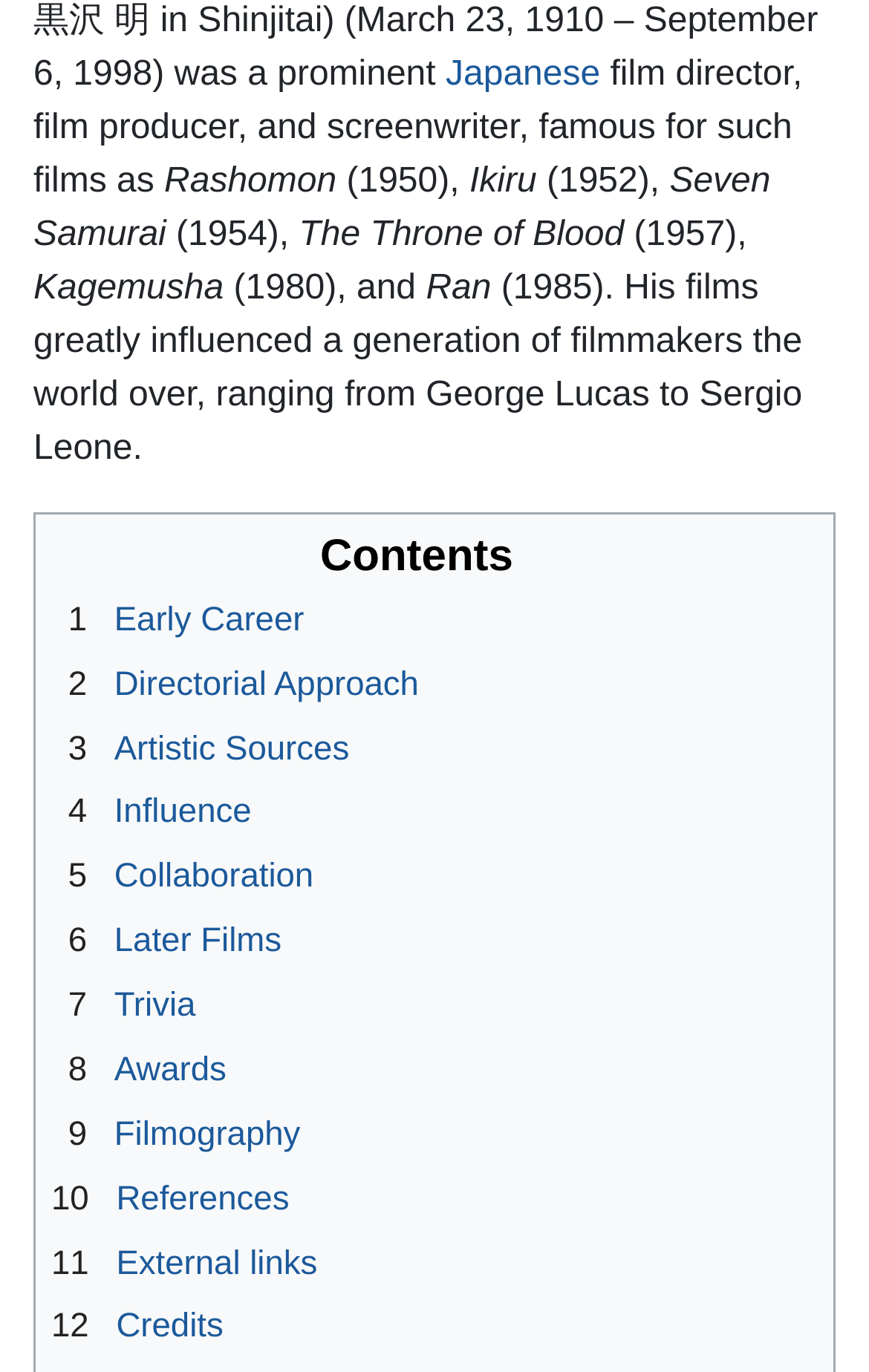Given the element description, predict the bounding box coordinates in the format (top-left x, top-left y, bottom-right x, bottom-right y). Make sure all values are between 0 and 1. Here is the element description: 1 Early Career

[0.059, 0.438, 0.35, 0.466]